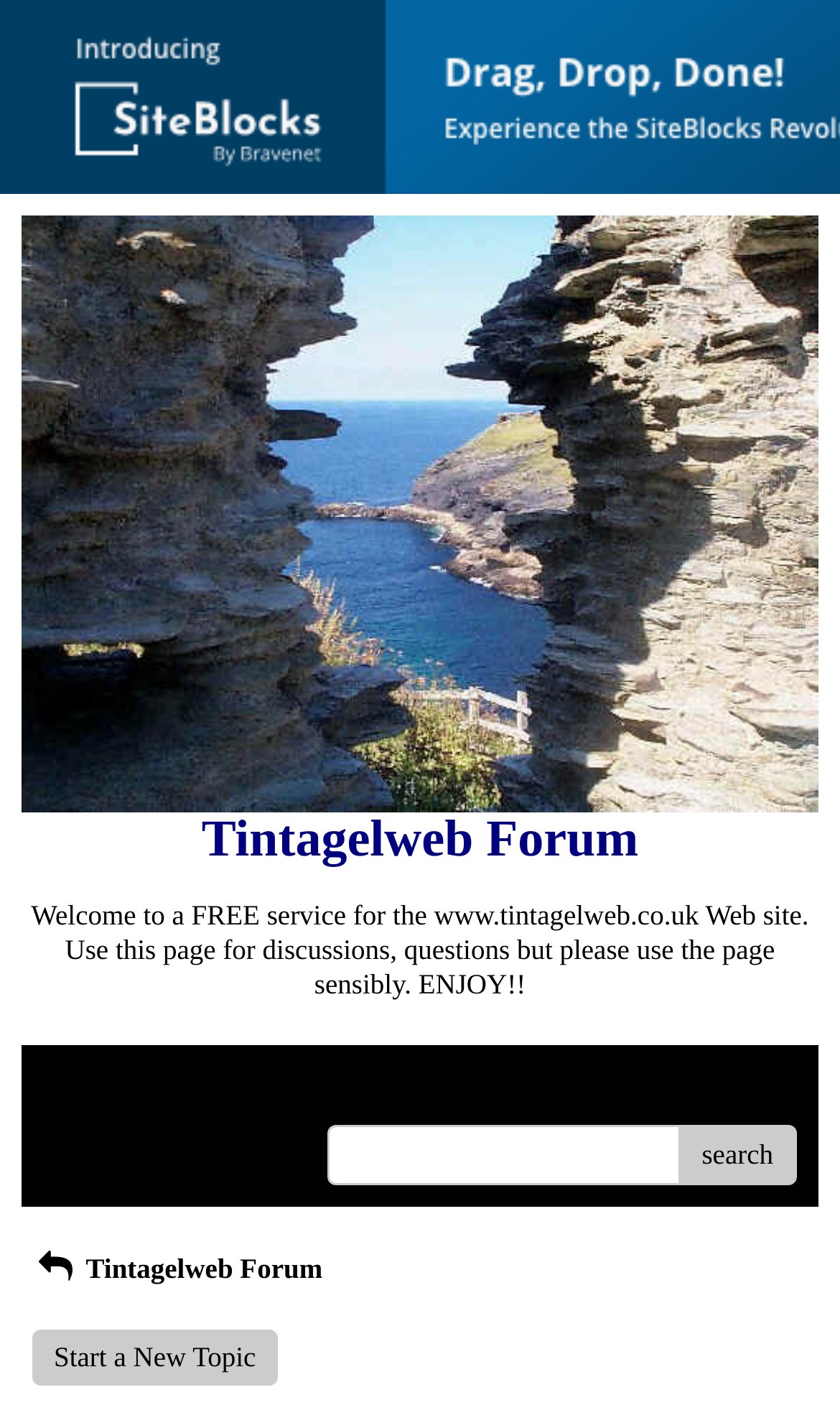Refer to the image and provide an in-depth answer to the question:
What is the function of the button at the bottom right?

The button at the bottom right has a bounding box coordinate of [0.807, 0.788, 0.949, 0.83] and is labeled as 'search', indicating that its function is to search for something on the webpage.